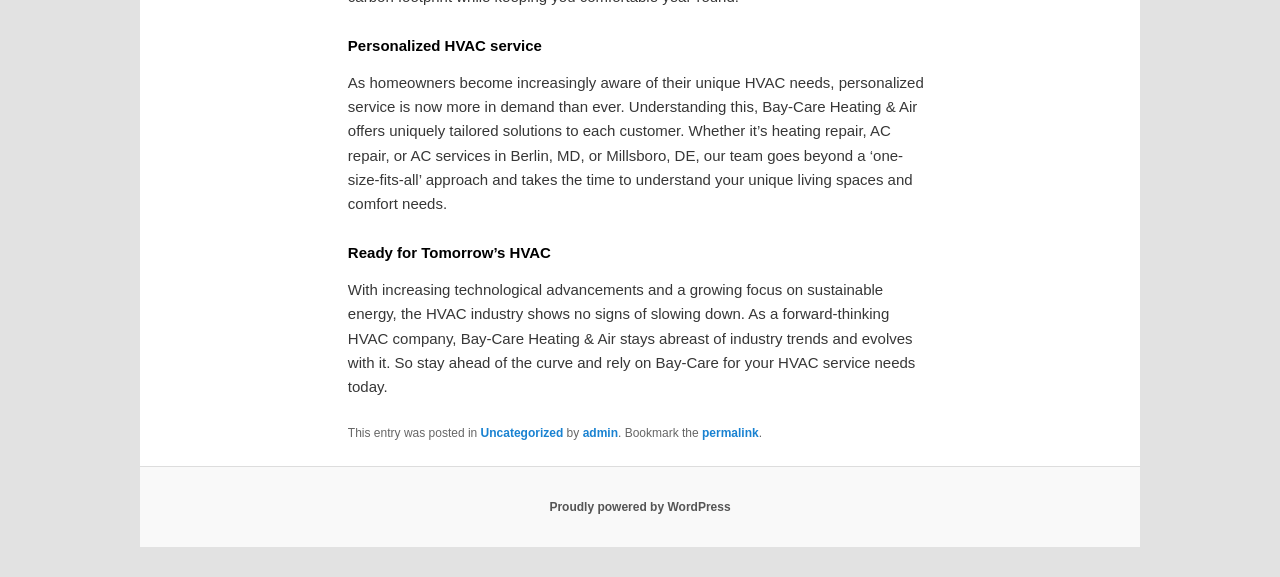What is the approach of Bay-Care Heating & Air to HVAC service?
Look at the image and answer the question with a single word or phrase.

Personalized